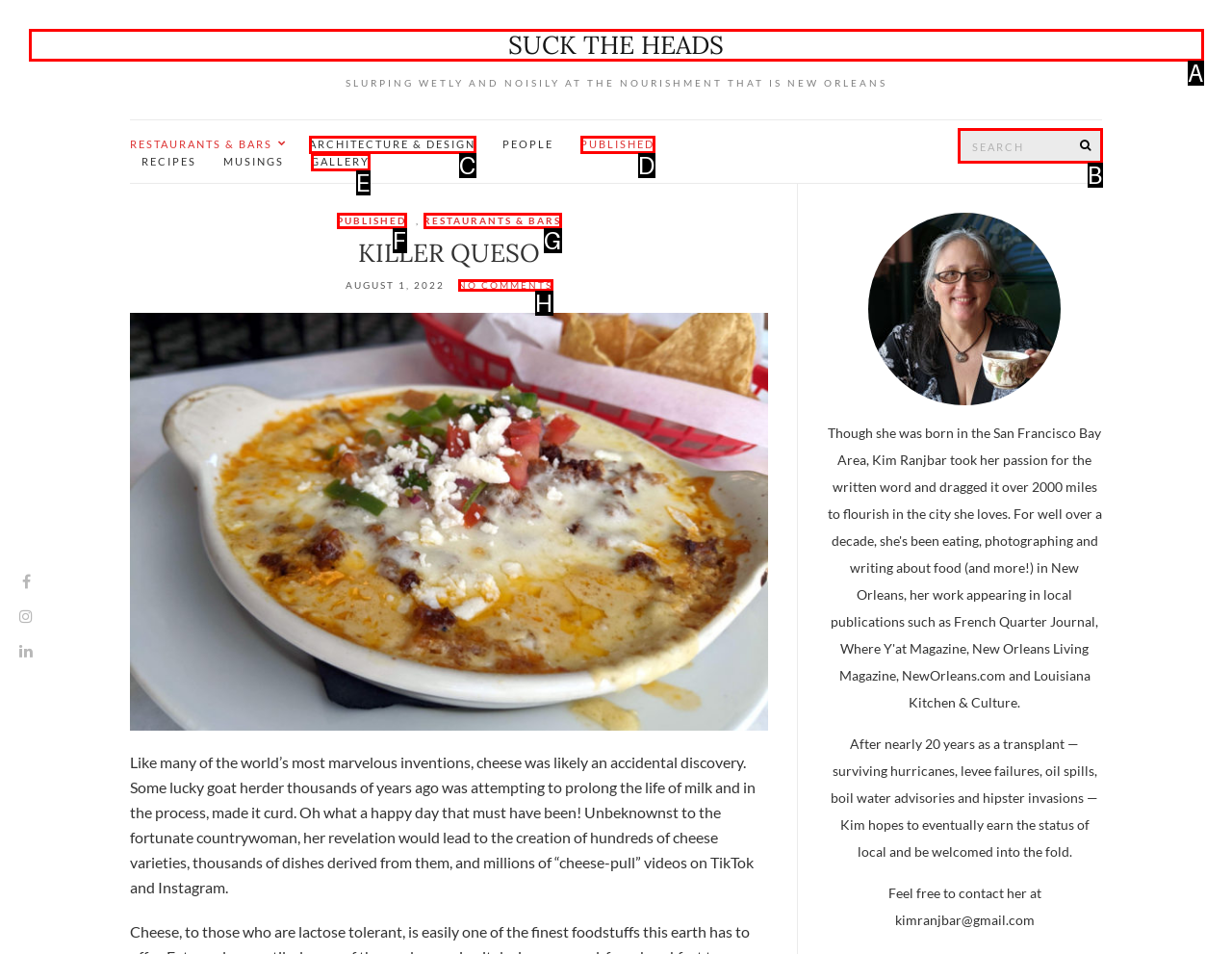Based on the description: Architecture & Design, identify the matching lettered UI element.
Answer by indicating the letter from the choices.

C